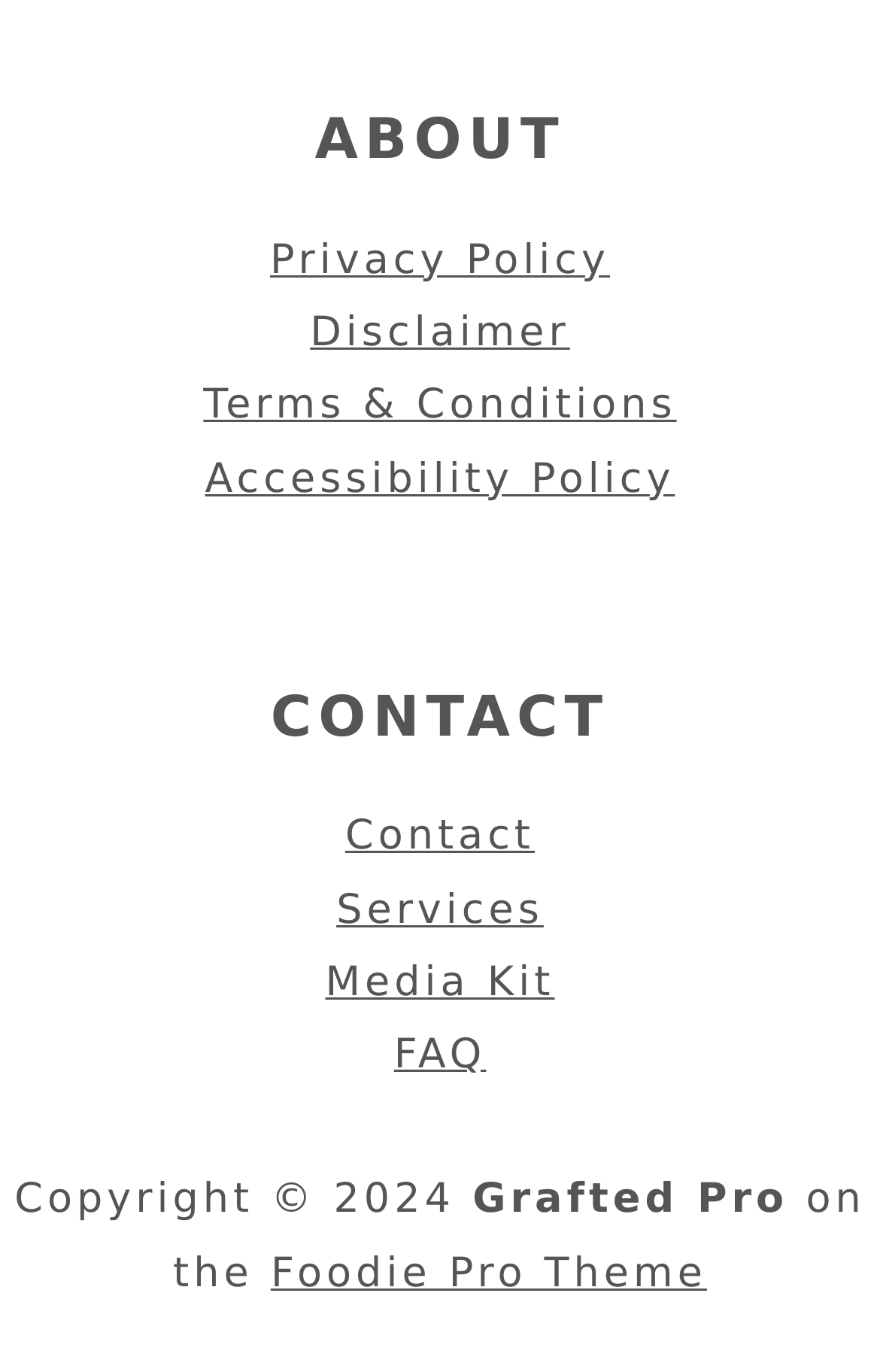Give a one-word or one-phrase response to the question: 
What is the last link on the webpage?

Foodie Pro Theme